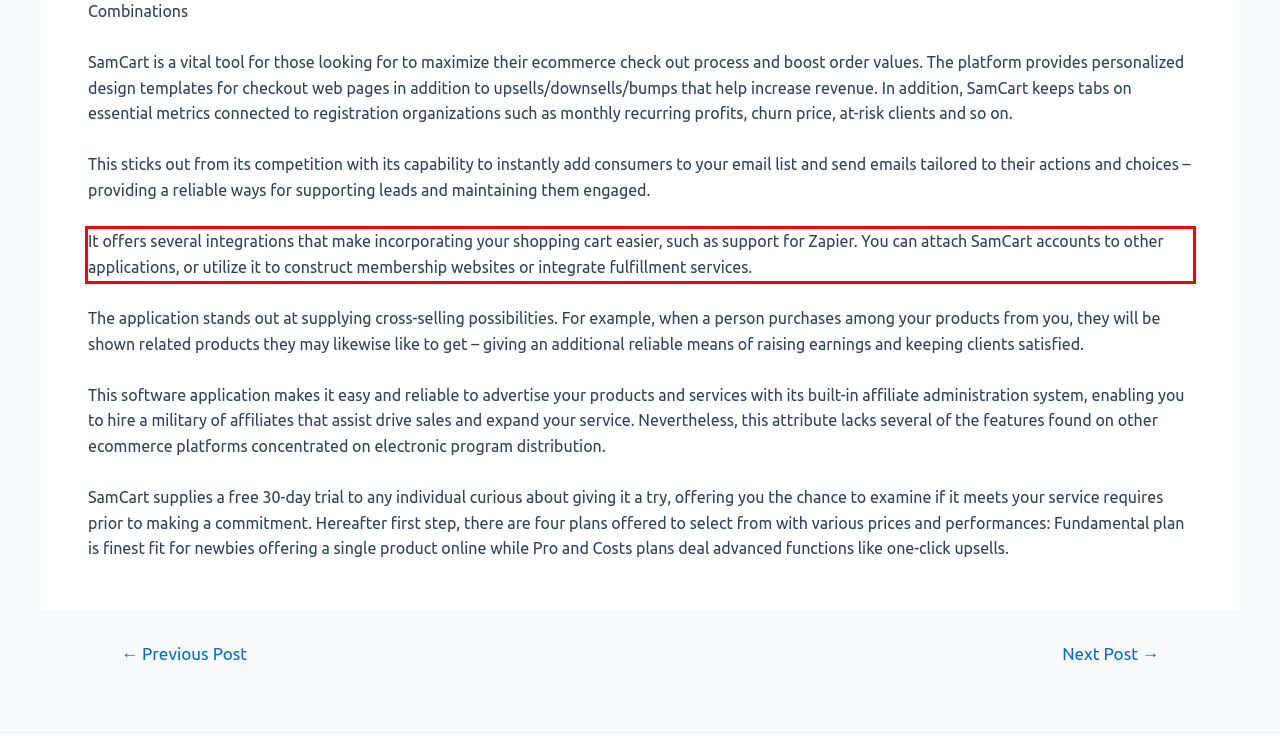Your task is to recognize and extract the text content from the UI element enclosed in the red bounding box on the webpage screenshot.

It offers several integrations that make incorporating your shopping cart easier, such as support for Zapier. You can attach SamCart accounts to other applications, or utilize it to construct membership websites or integrate fulfillment services.